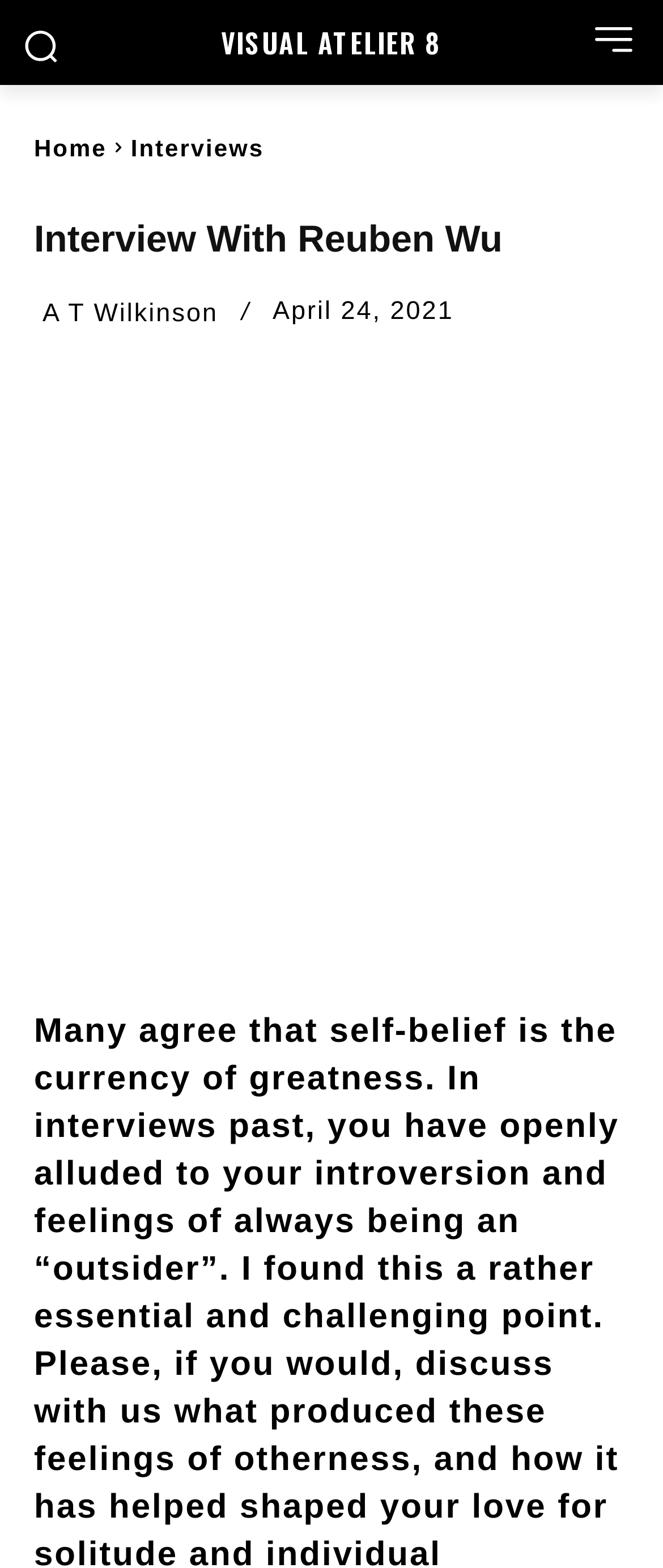Extract the bounding box coordinates of the UI element described: "Visual Atelier 8". Provide the coordinates in the format [left, top, right, bottom] with values ranging from 0 to 1.

[0.231, 0.018, 0.769, 0.035]